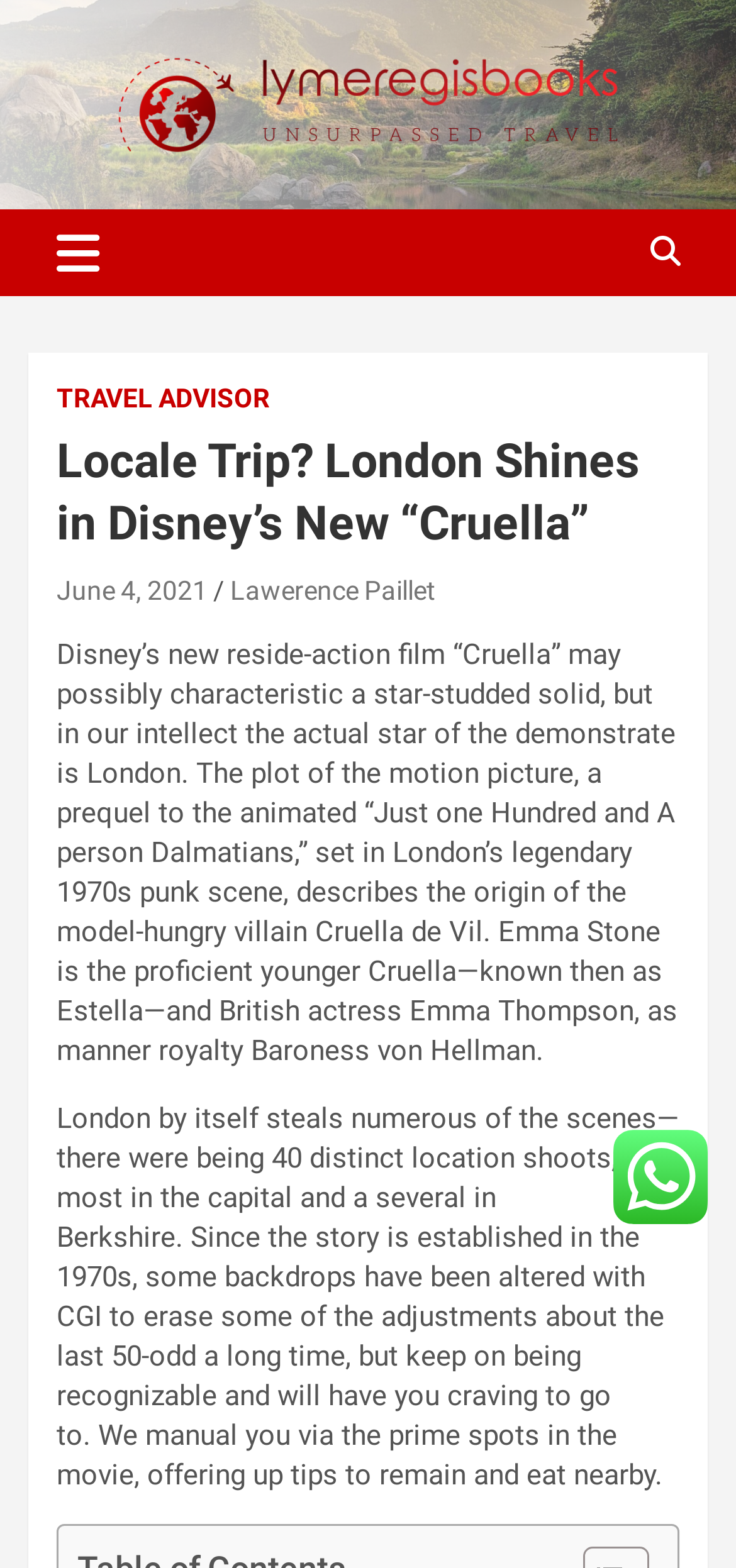Answer the question with a single word or phrase: 
What is the time period in which the movie 'Cruella' is set?

1970s